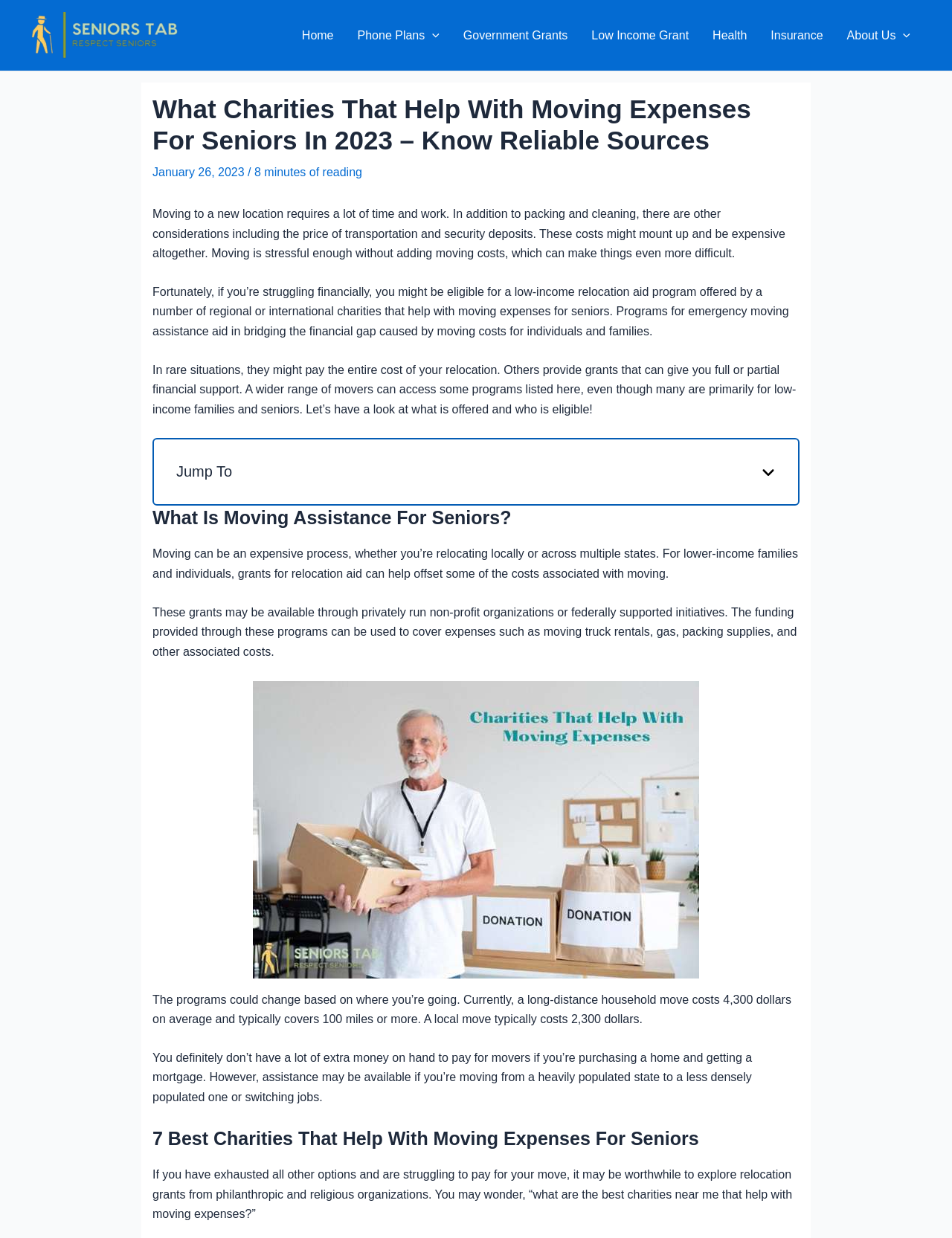How many charities are listed on this webpage?
Can you offer a detailed and complete answer to this question?

The webpage has a heading '7 Best Charities That Help With Moving Expenses For Seniors', indicating that it lists 7 charities that provide assistance with moving expenses for seniors.